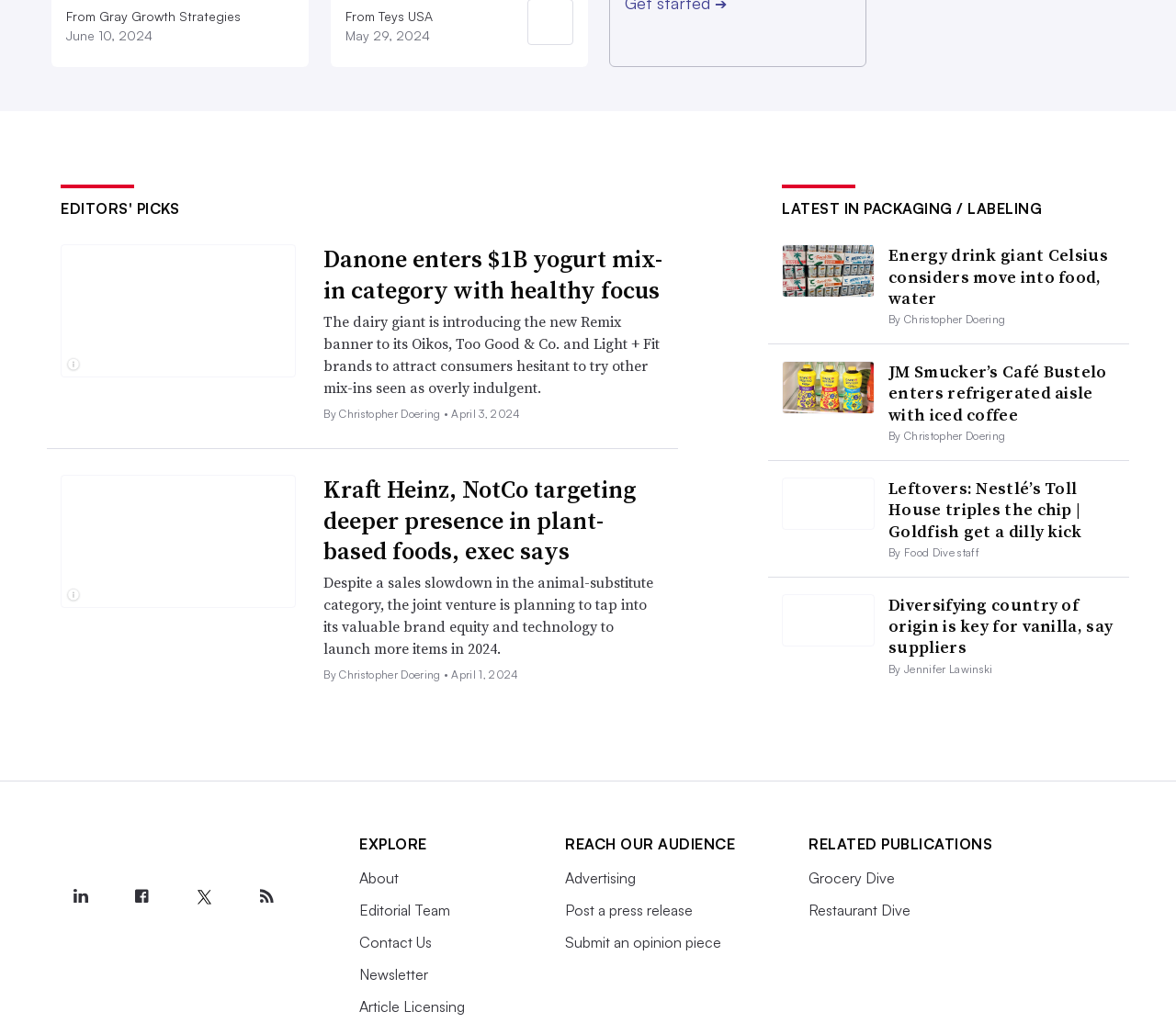Pinpoint the bounding box coordinates of the area that should be clicked to complete the following instruction: "Read about Danone's newly launched Remix products". The coordinates must be given as four float numbers between 0 and 1, i.e., [left, top, right, bottom].

[0.052, 0.292, 0.252, 0.312]